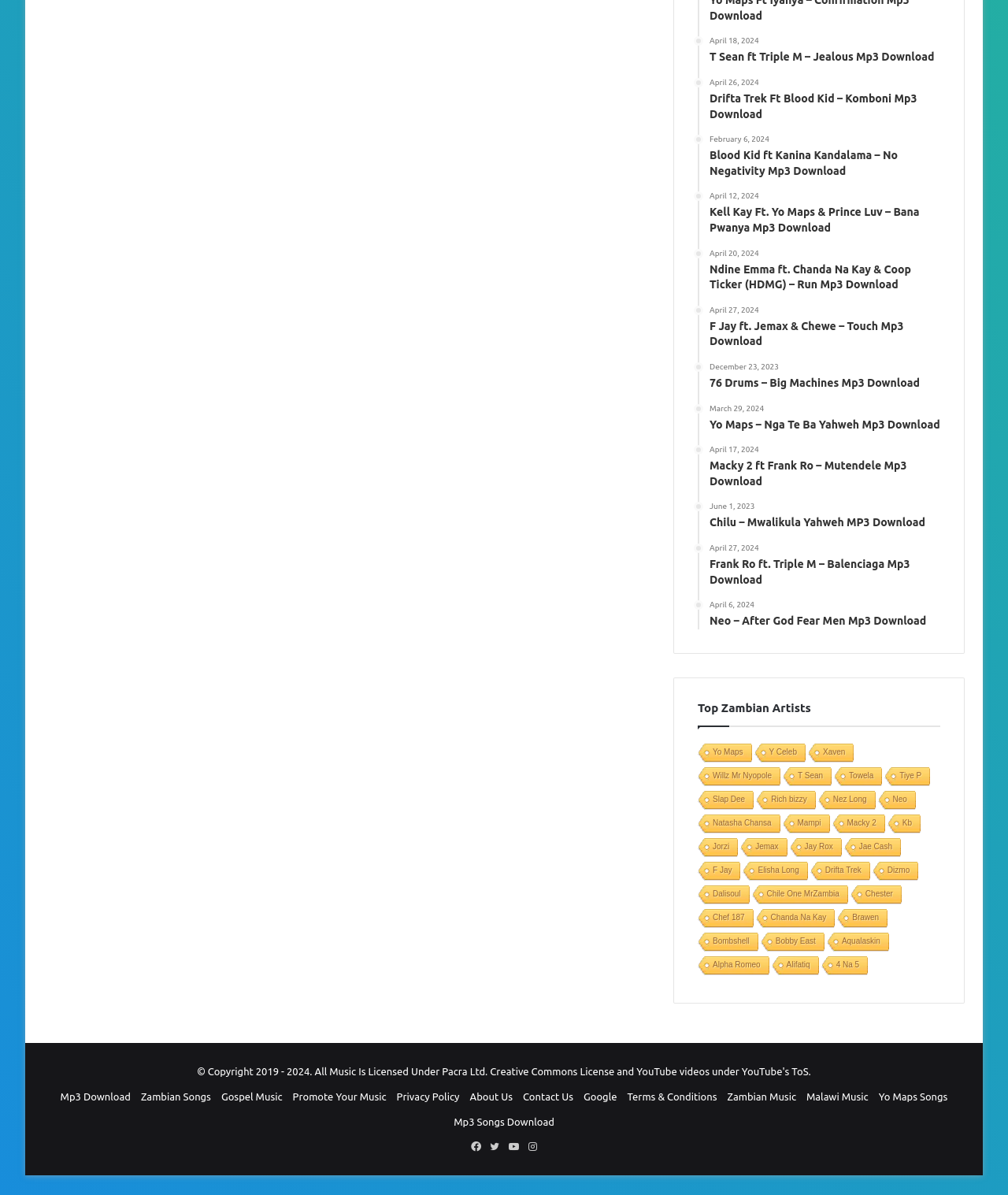Locate the bounding box coordinates of the element that needs to be clicked to carry out the instruction: "View Top Zambian Artists". The coordinates should be given as four float numbers ranging from 0 to 1, i.e., [left, top, right, bottom].

[0.692, 0.586, 0.805, 0.598]